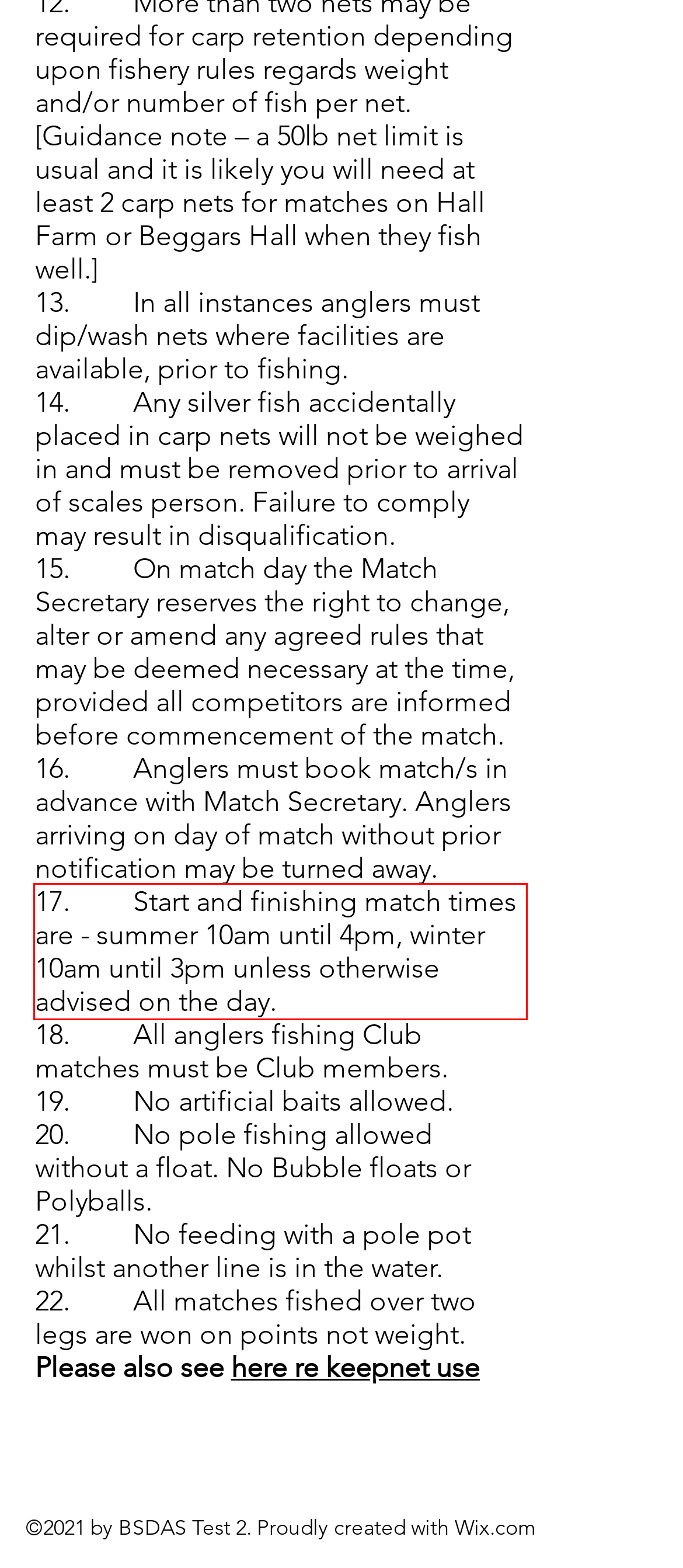Analyze the screenshot of the webpage that features a red bounding box and recognize the text content enclosed within this red bounding box.

17. Start and finishing match times are - summer 10am until 4pm, winter 10am until 3pm unless otherwise advised on the day.